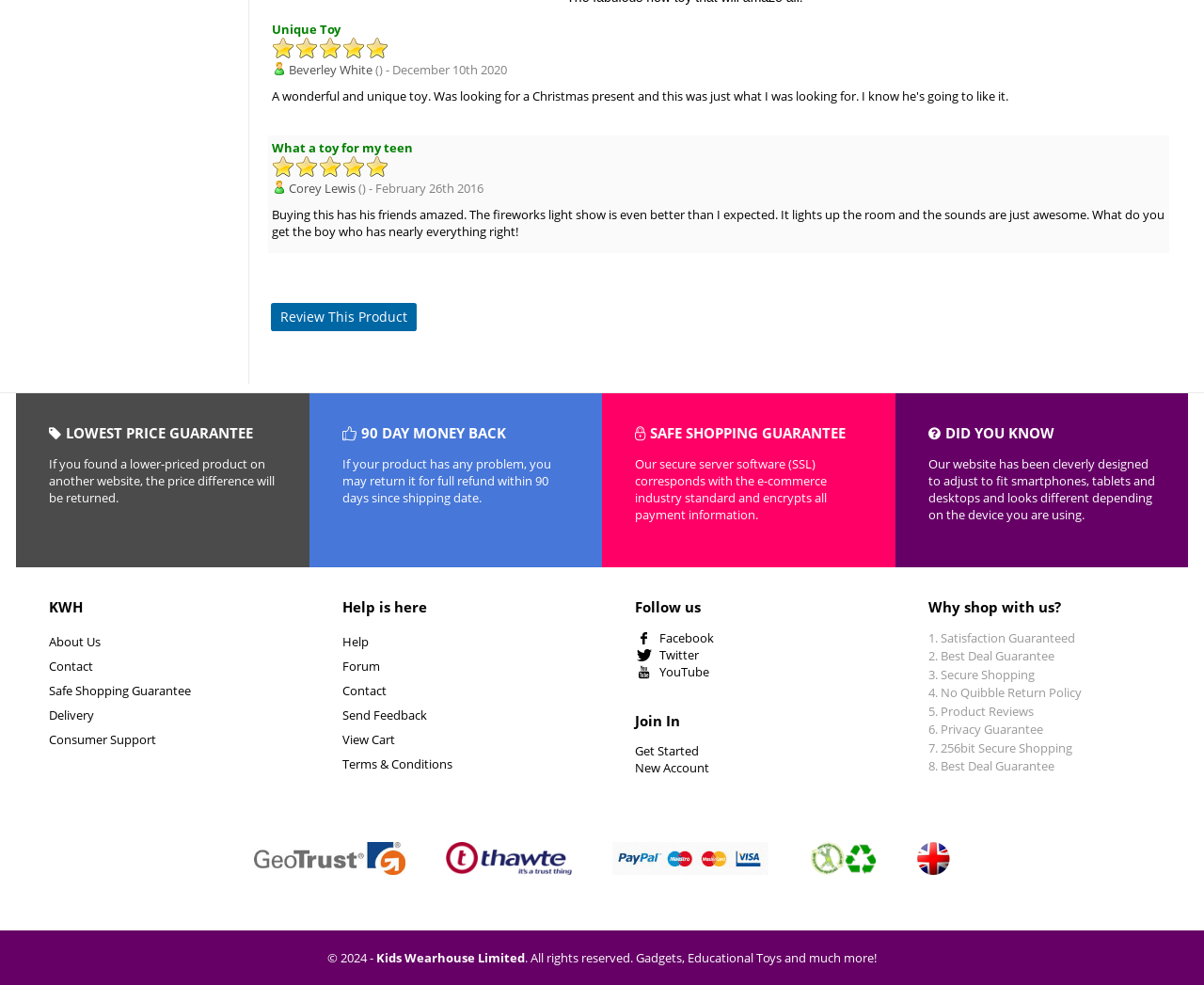Determine the bounding box for the UI element as described: "Corey Lewis". The coordinates should be represented as four float numbers between 0 and 1, formatted as [left, top, right, bottom].

[0.226, 0.183, 0.296, 0.202]